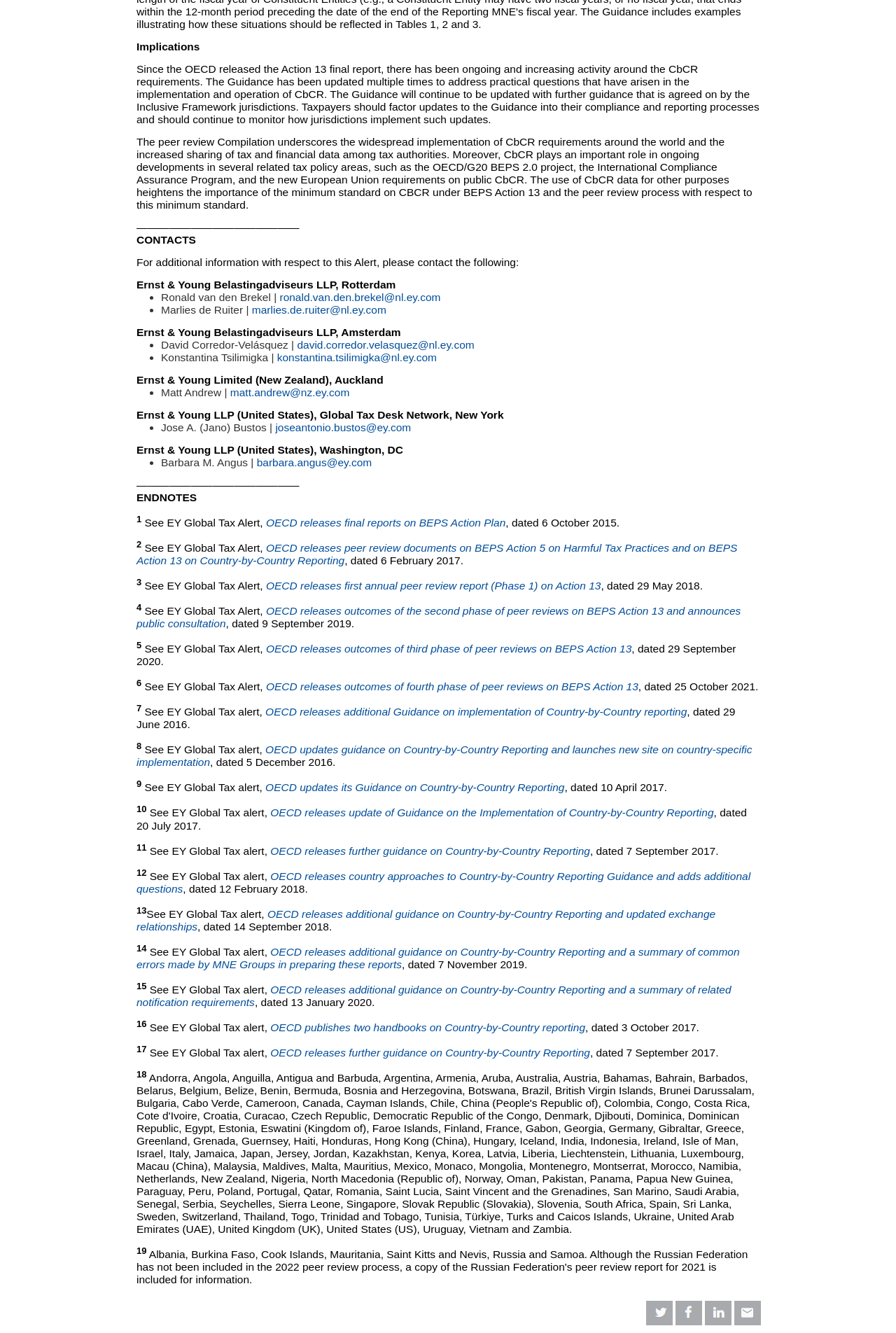Please identify the coordinates of the bounding box that should be clicked to fulfill this instruction: "email Marlies de Ruiter".

[0.281, 0.228, 0.431, 0.237]